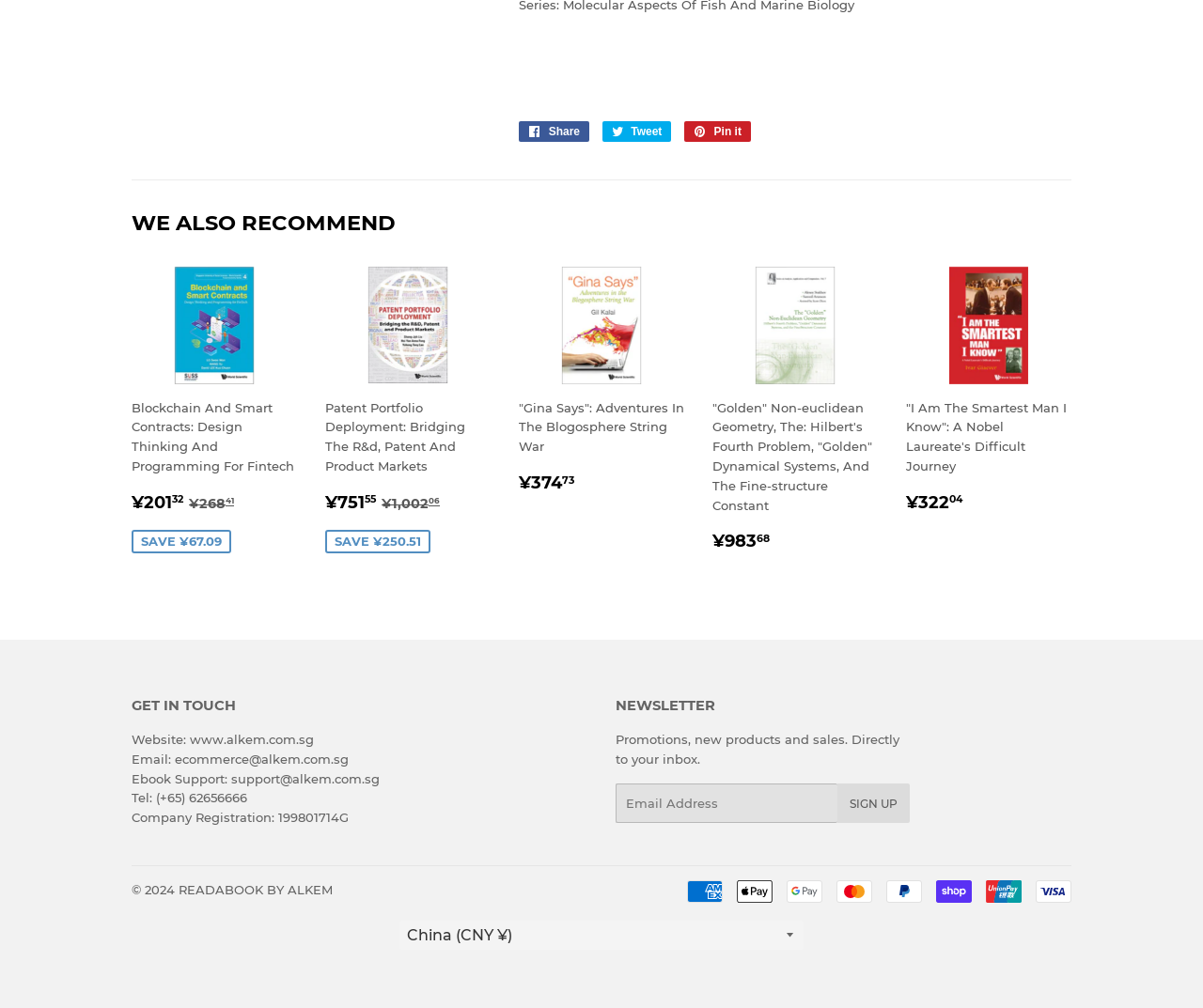Locate the bounding box coordinates of the region to be clicked to comply with the following instruction: "Sign up for the newsletter". The coordinates must be four float numbers between 0 and 1, in the form [left, top, right, bottom].

[0.696, 0.777, 0.757, 0.816]